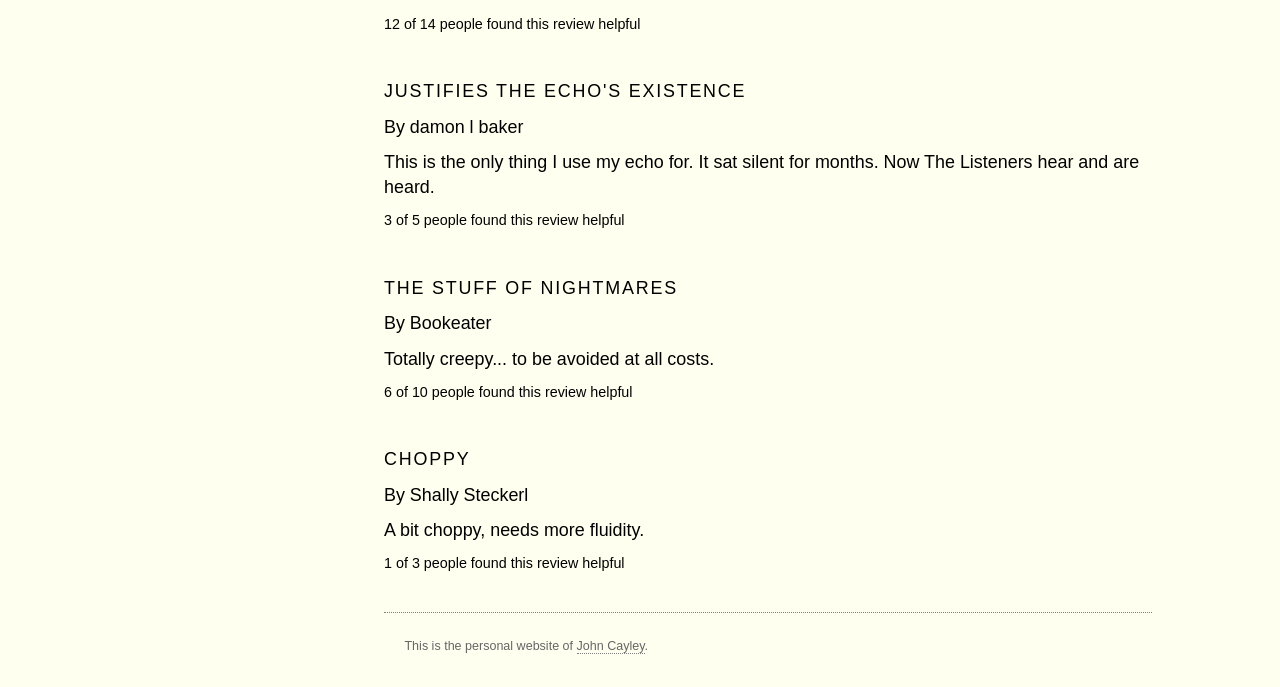Give a one-word or short-phrase answer to the following question: 
How many reviews are shown on this webpage?

3